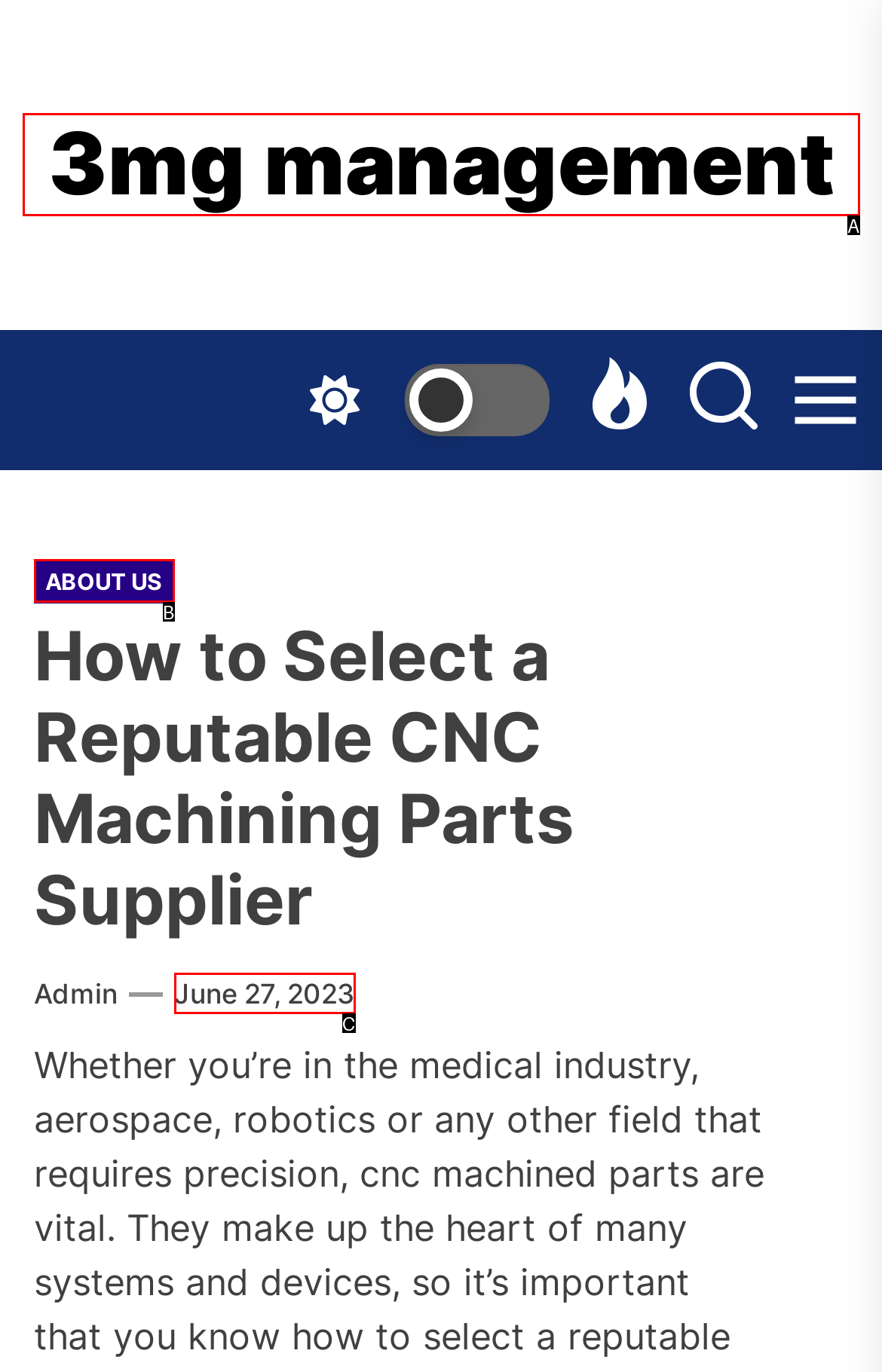Find the option that aligns with: About Us
Provide the letter of the corresponding option.

B